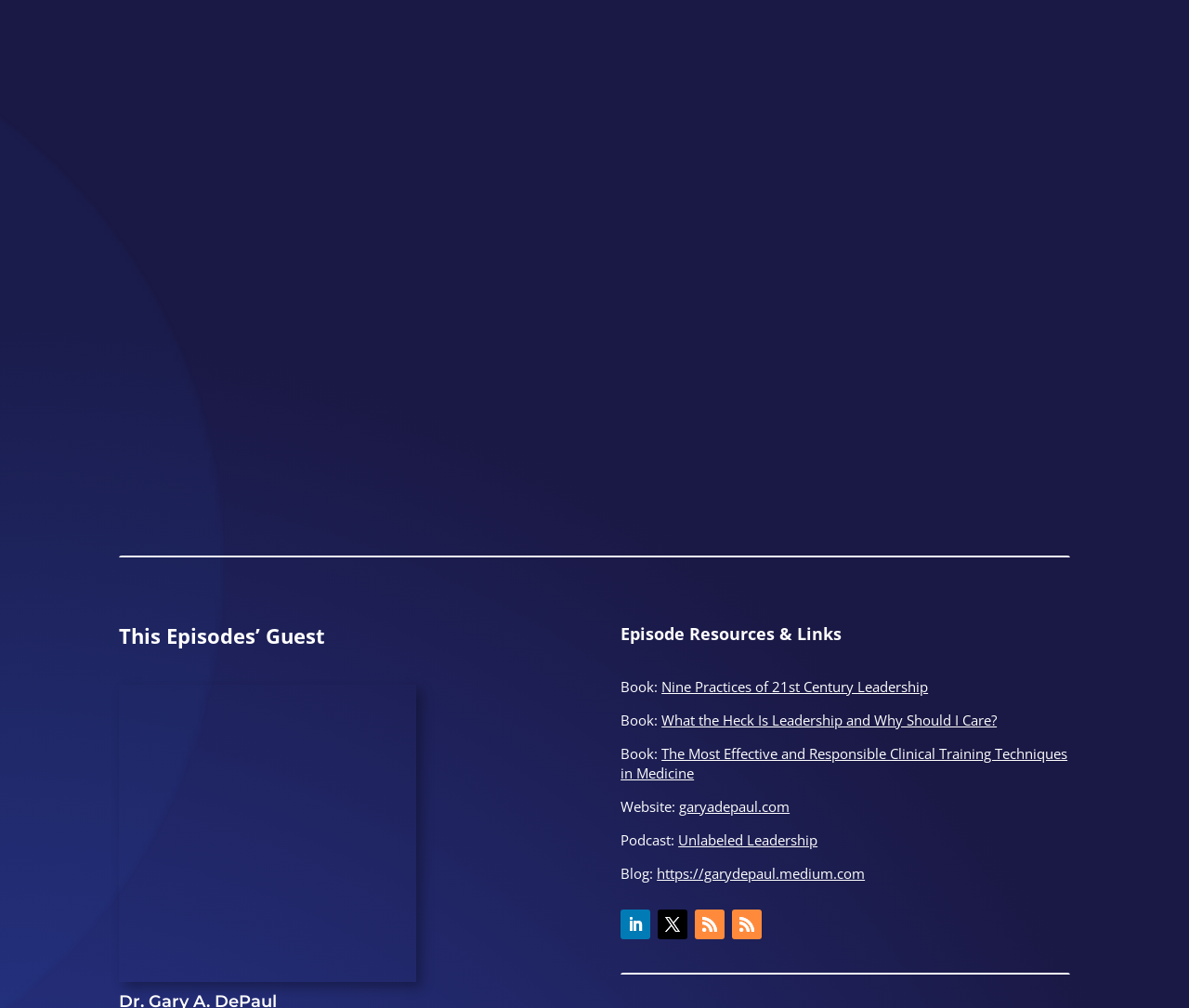Could you find the bounding box coordinates of the clickable area to complete this instruction: "mute the audio"?

[0.772, 0.217, 0.797, 0.247]